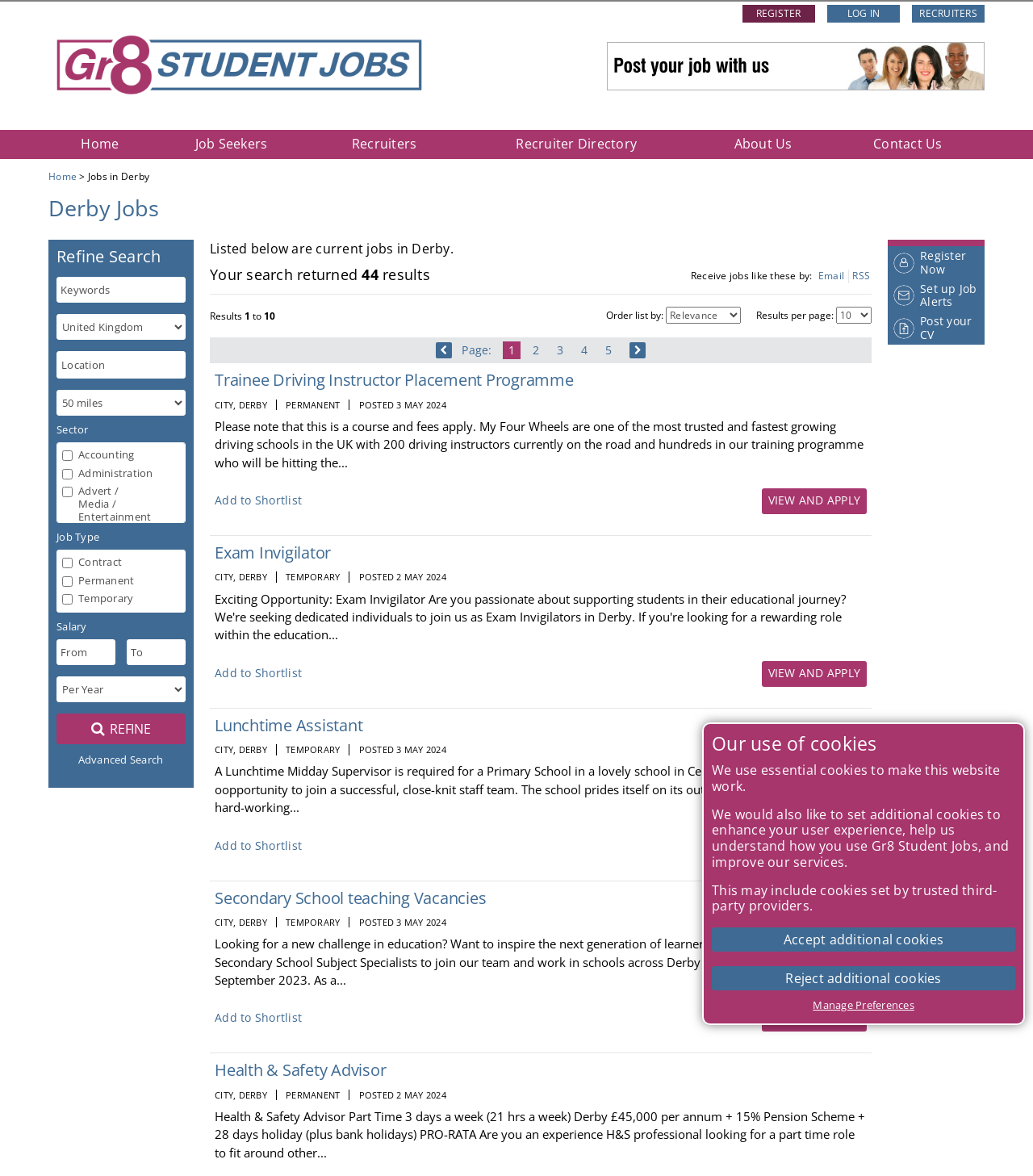Extract the bounding box coordinates for the UI element described as: "Trainee Driving Instructor Placement Programme".

[0.208, 0.313, 0.555, 0.332]